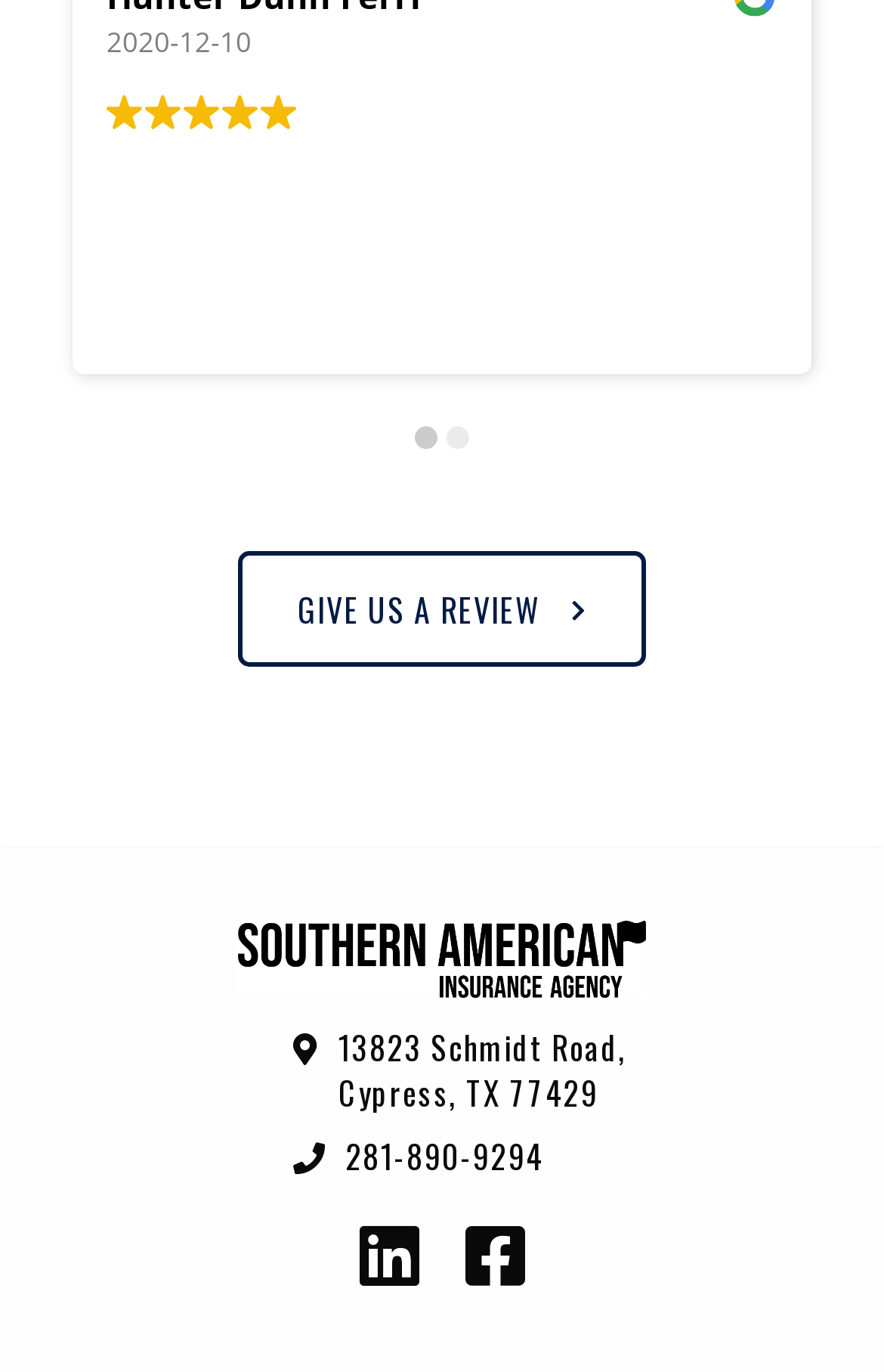Using a single word or phrase, answer the following question: 
What is the phone number mentioned on the webpage?

281-890-9294